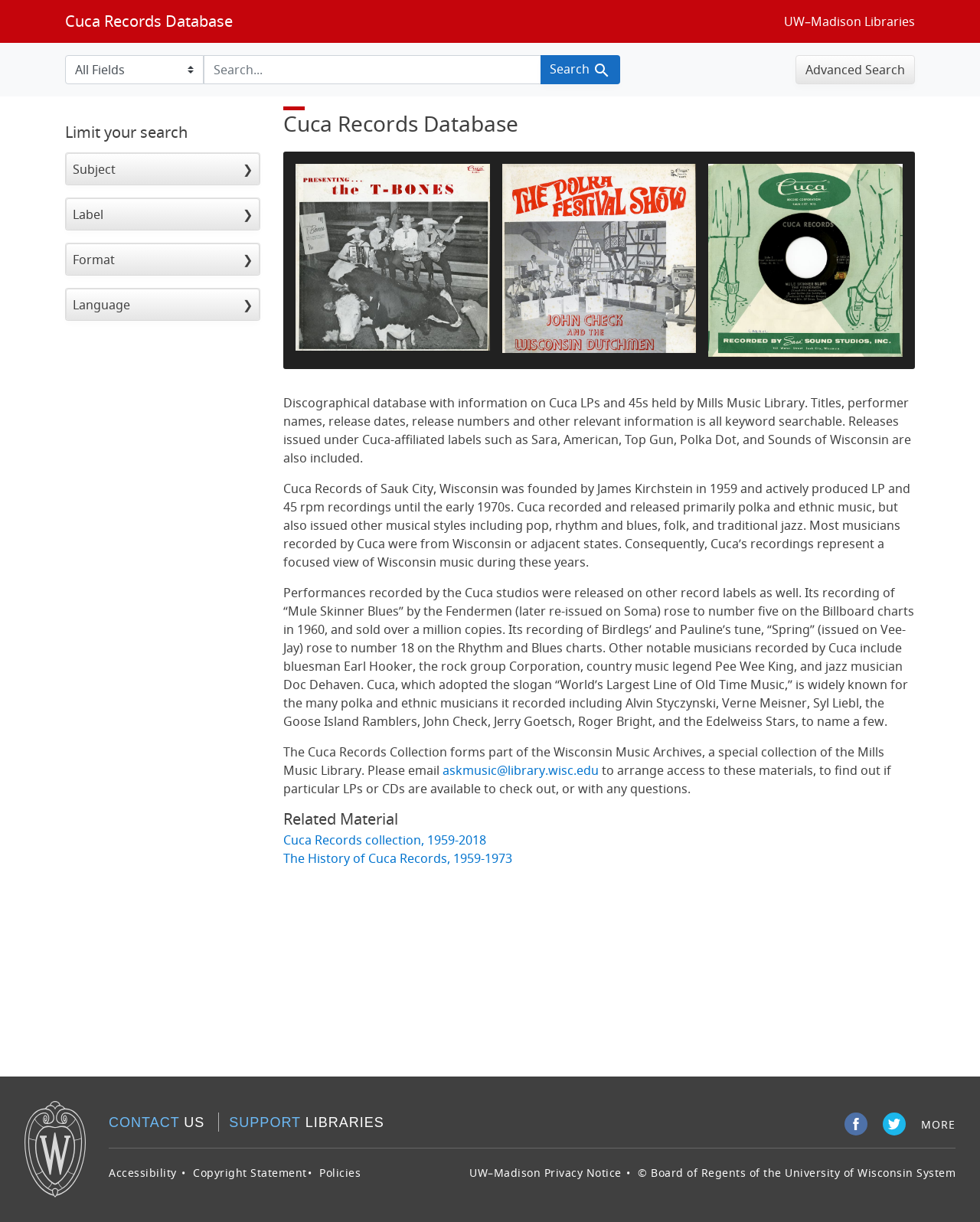Give a detailed explanation of the elements present on the webpage.

The webpage is titled "Cuca Records Database" and appears to be a database for searching and exploring music records from Cuca Records, a Wisconsin-based record label. 

At the top of the page, there are two "Skip to" links, one for searching and one for main content. Below these links, the title "Cuca Records Database" is displayed prominently. On the top right, there is a link to "UW–Madison Libraries". 

The main content area is divided into two sections. The left section contains a search bar with a dropdown menu, a search button, and an "Advanced Search" link. 

The right section displays the search results, which include a heading, three images, and several paragraphs of text describing Cuca Records and its history. The text provides information about the types of music recorded by Cuca, notable musicians, and the Cuca Records Collection at the Mills Music Library. There are also links to related materials, such as the Cuca Records collection and a history of Cuca Records.

Below the search results, there is a section titled "Limit your search" with several buttons for filtering search results by subject, label, format, and language.

At the bottom of the page, there are links to the University of Wisconsin-Madison, contact information, and social media accounts. There are also links to accessibility, copyright, and policy information.